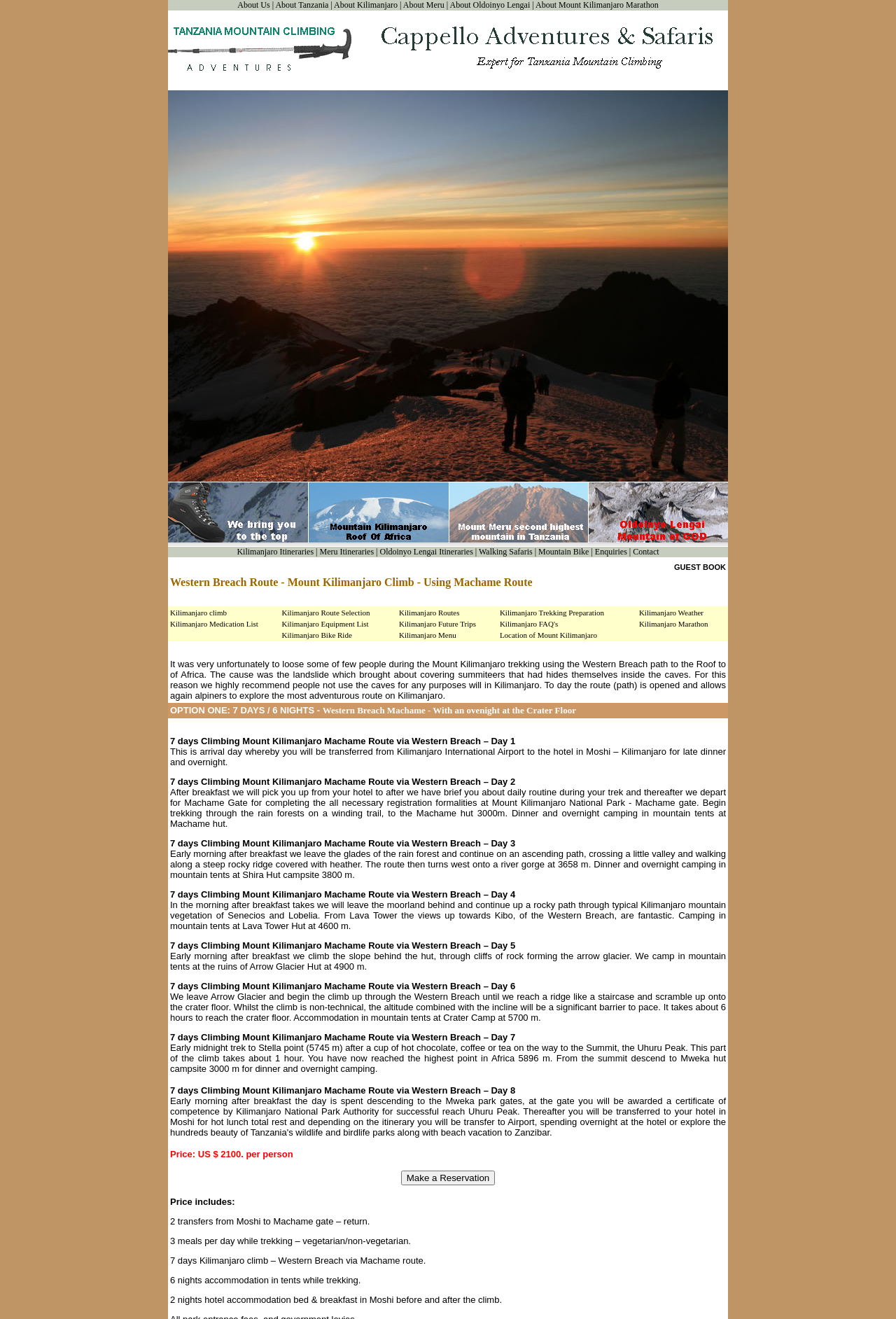Using a single word or phrase, answer the following question: 
What is the Western Breach Route?

A route for climbing Kilimanjaro